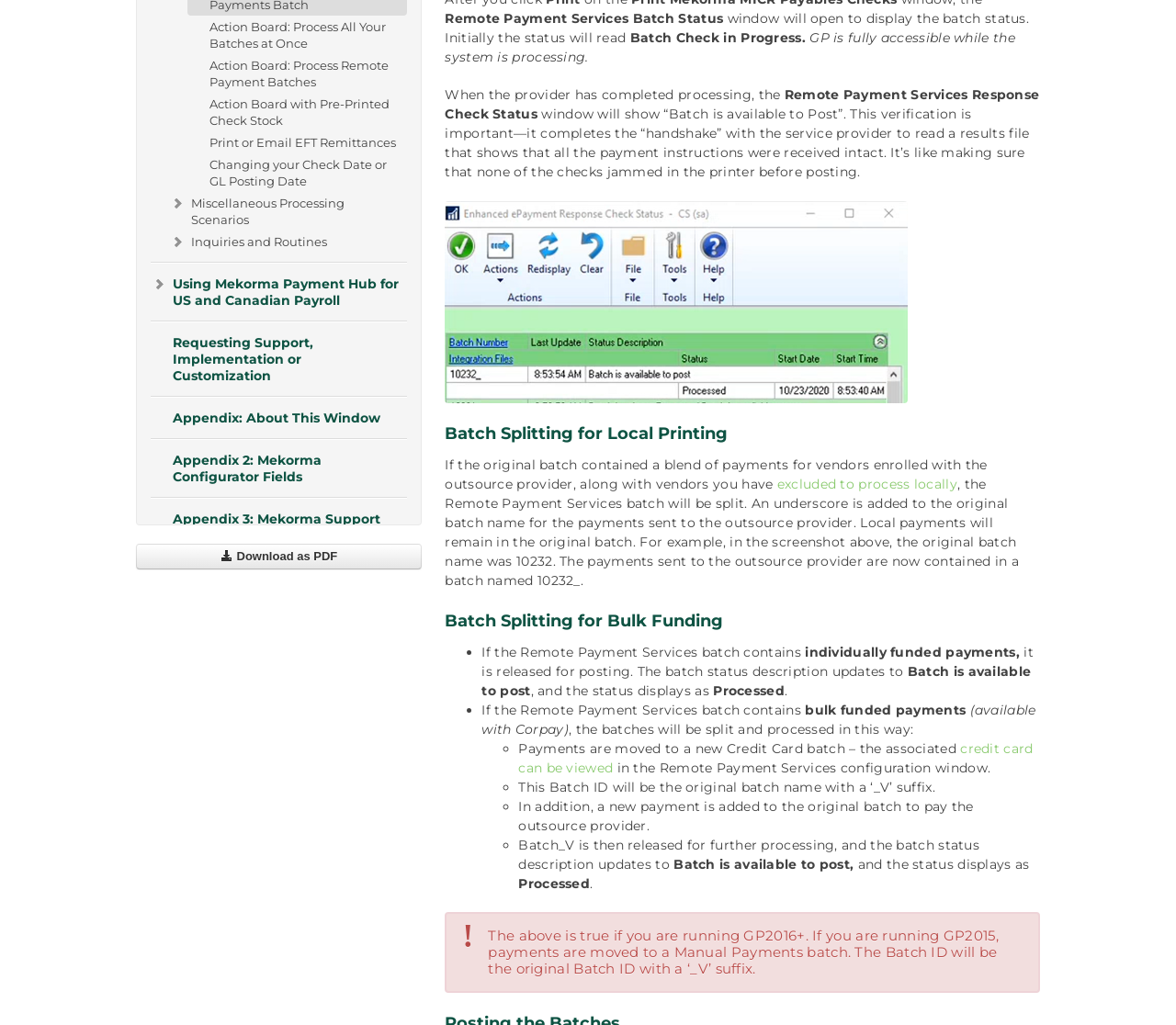Provide the bounding box coordinates in the format (top-left x, top-left y, bottom-right x, bottom-right y). All values are floating point numbers between 0 and 1. Determine the bounding box coordinate of the UI element described as: Appendix 2: Mekorma Configurator Fields

[0.128, 0.438, 0.346, 0.476]